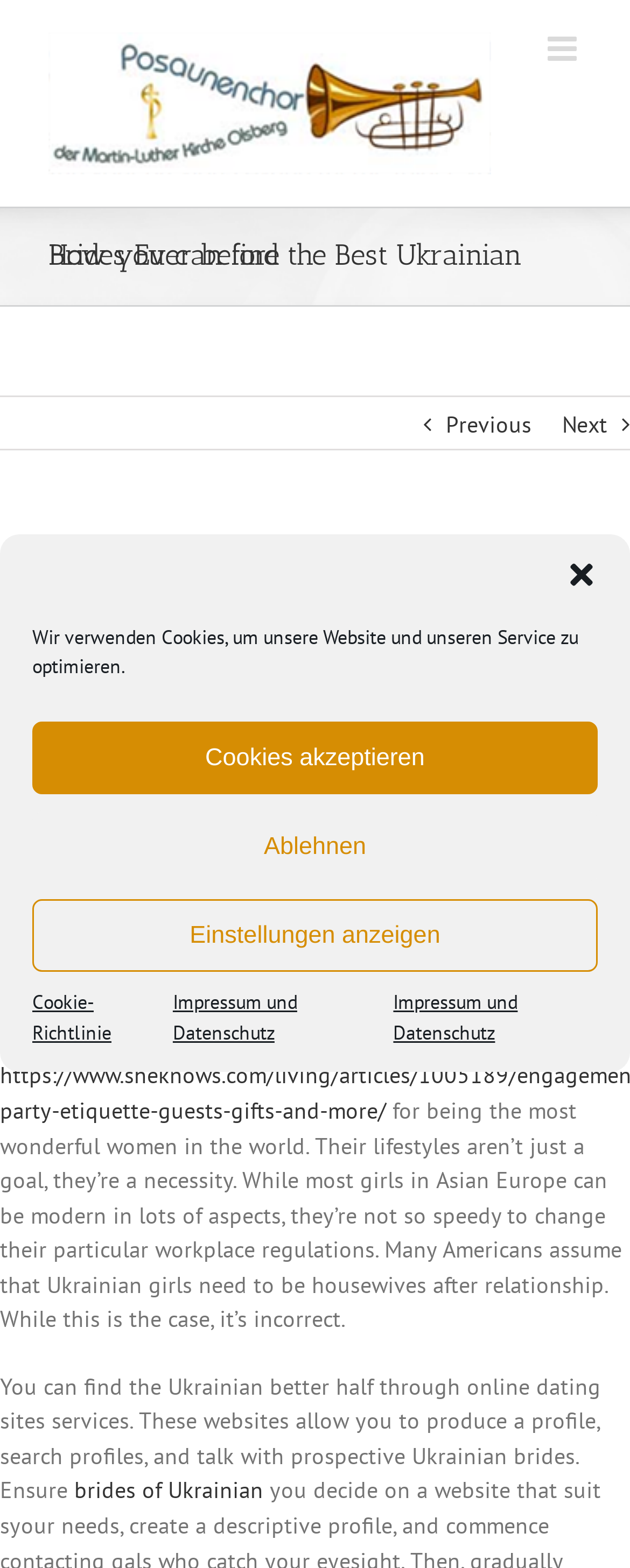Please extract the primary headline from the webpage.

How you can find the Best Ukrainian Brides Ever before